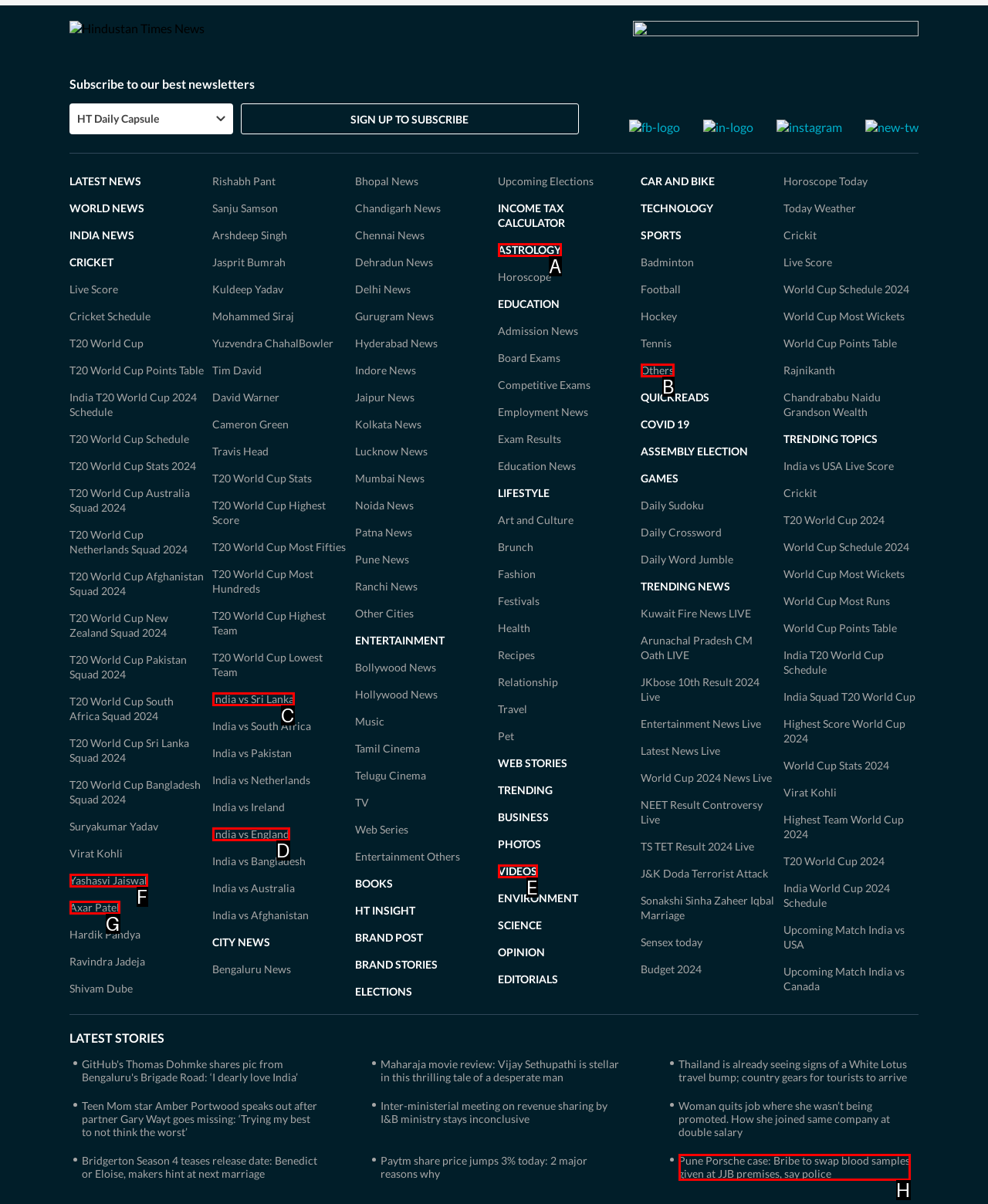Given the description: India vs Sri Lanka, identify the corresponding option. Answer with the letter of the appropriate option directly.

C